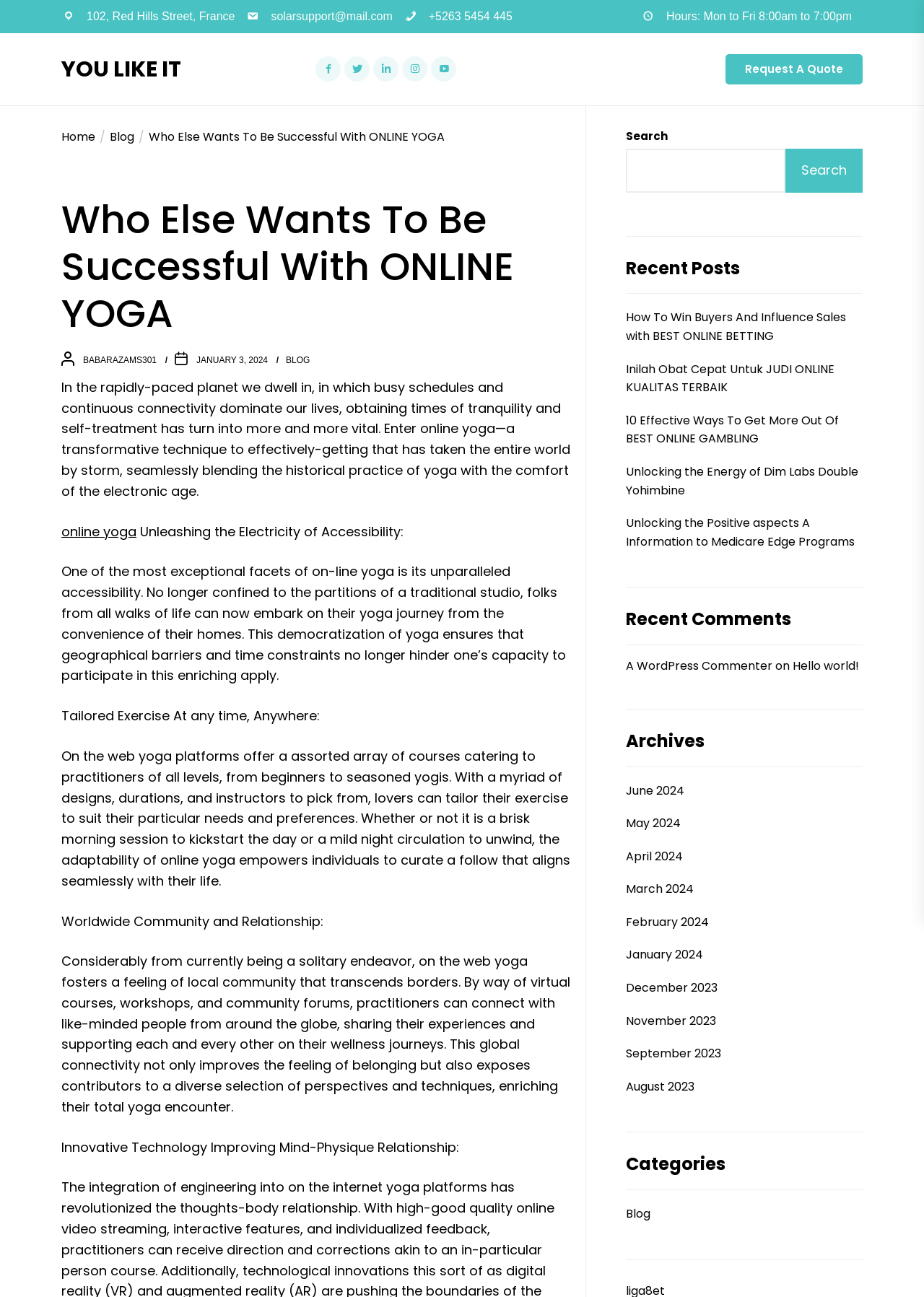What is the text of the webpage's headline?

Who Else Wants To Be Successful With ONLINE YOGA